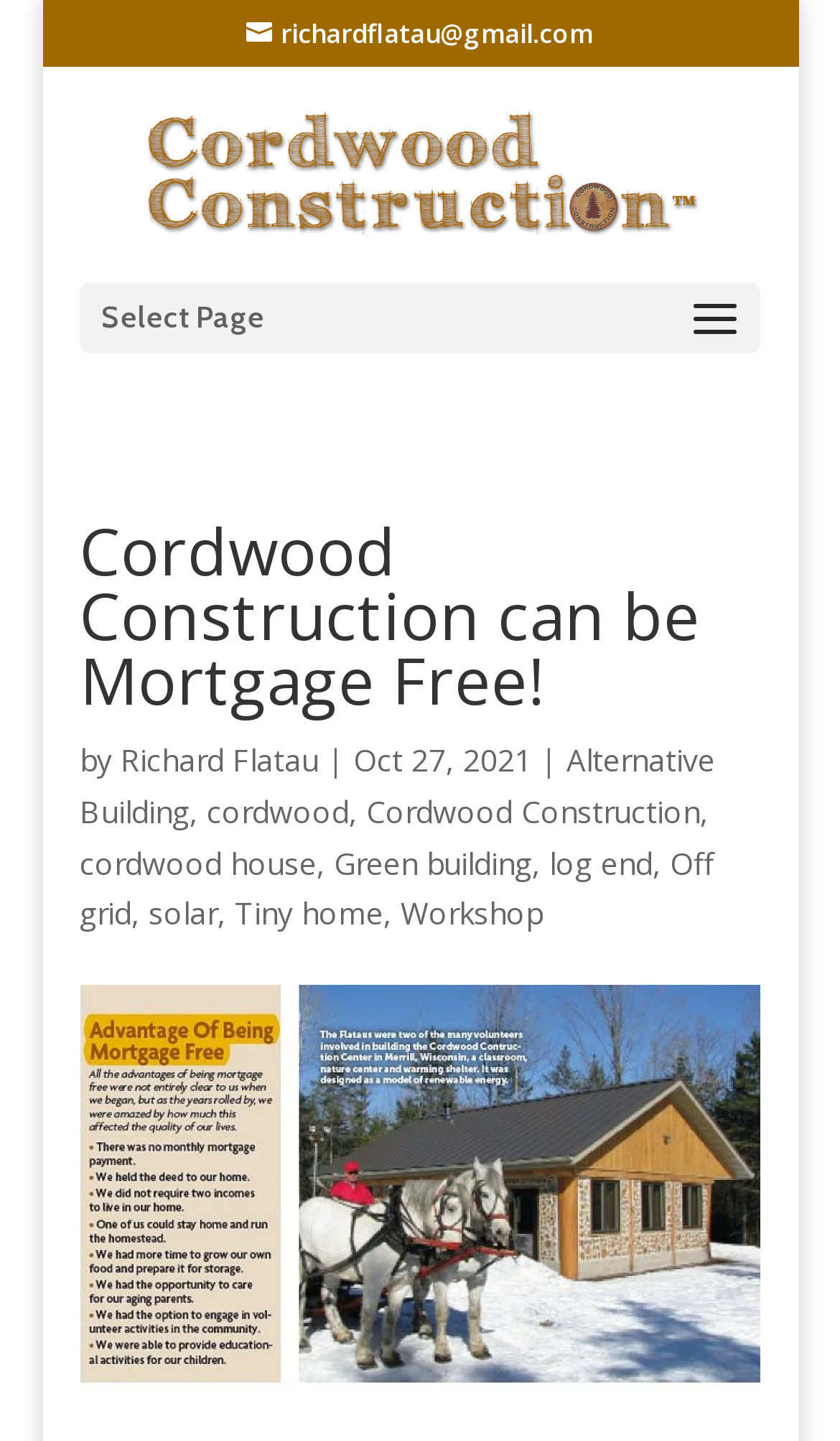Identify the bounding box coordinates of the section that should be clicked to achieve the task described: "Read more about Alternative Building".

[0.095, 0.513, 0.851, 0.577]